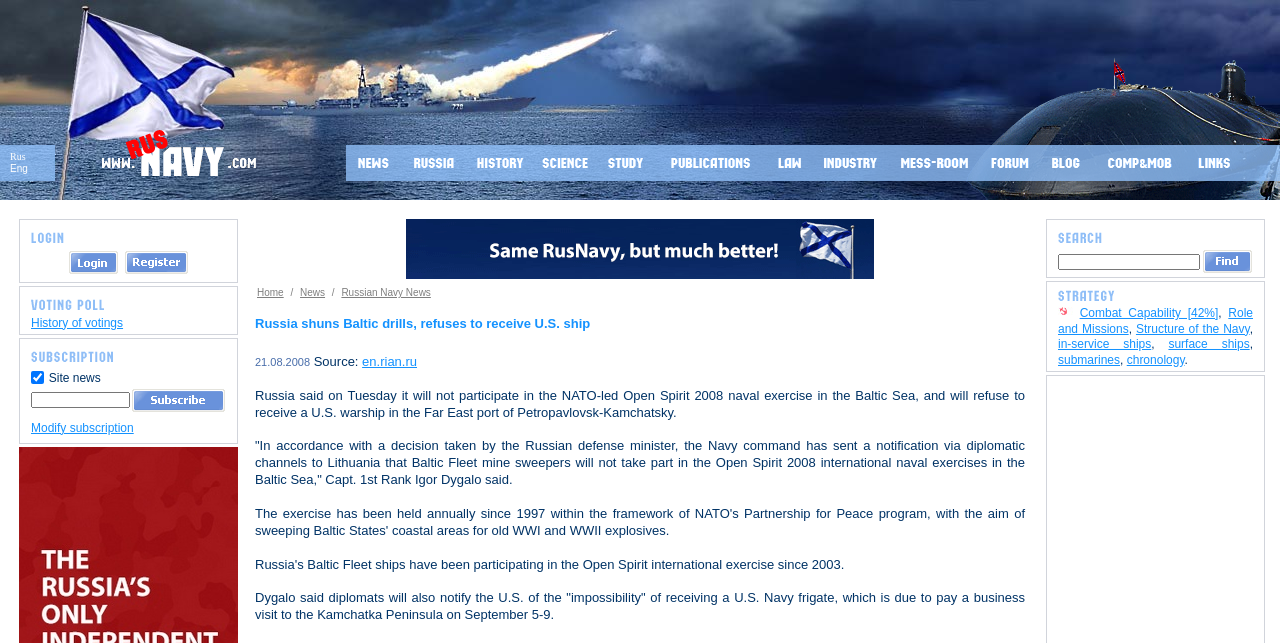Please examine the image and provide a detailed answer to the question: What is the source of the article?

The article mentions the source as en.rian.ru, which is a website, and that's how I arrived at the answer.